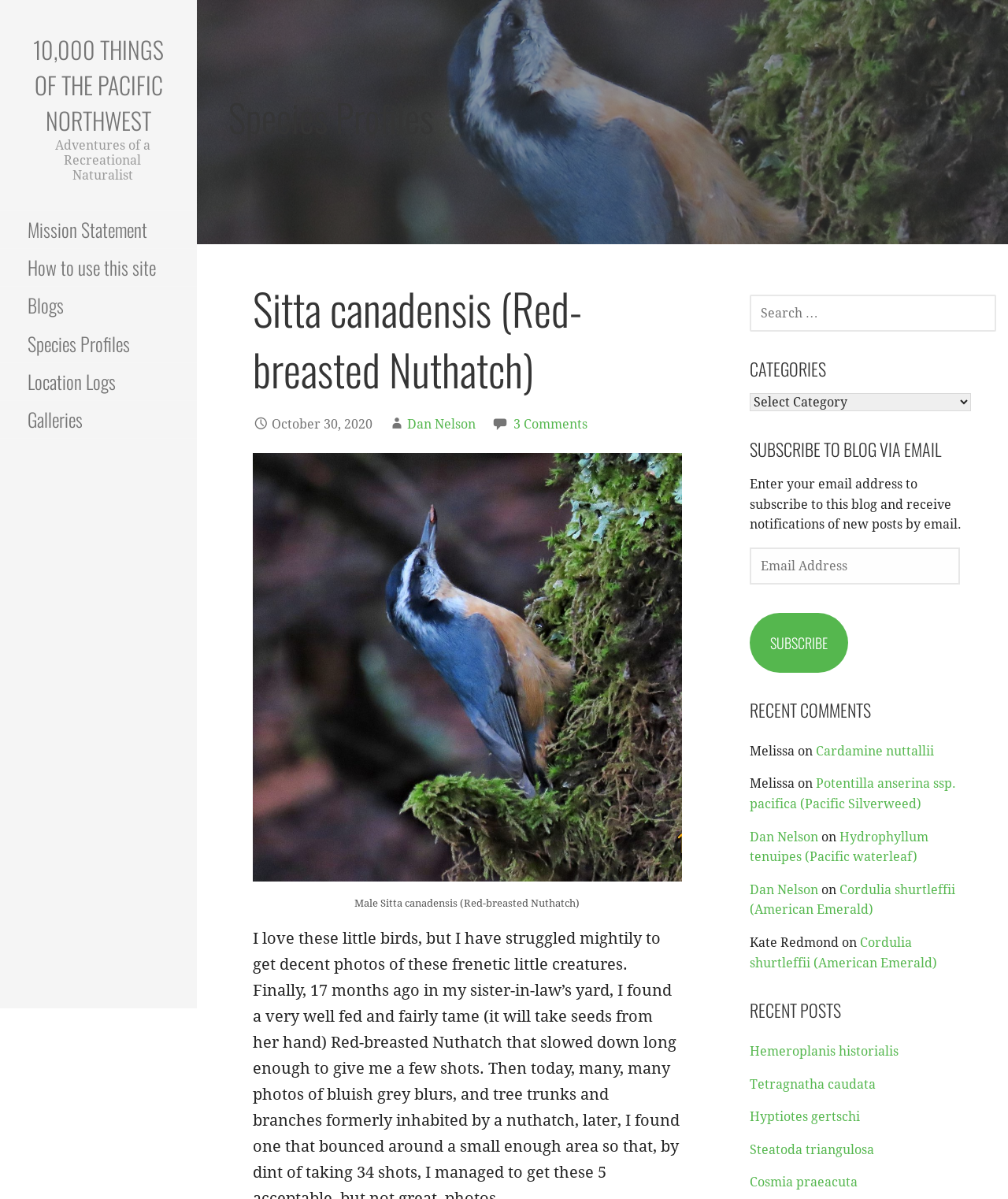Please specify the bounding box coordinates of the region to click in order to perform the following instruction: "Click the 'Mission Statement' link".

[0.0, 0.176, 0.195, 0.208]